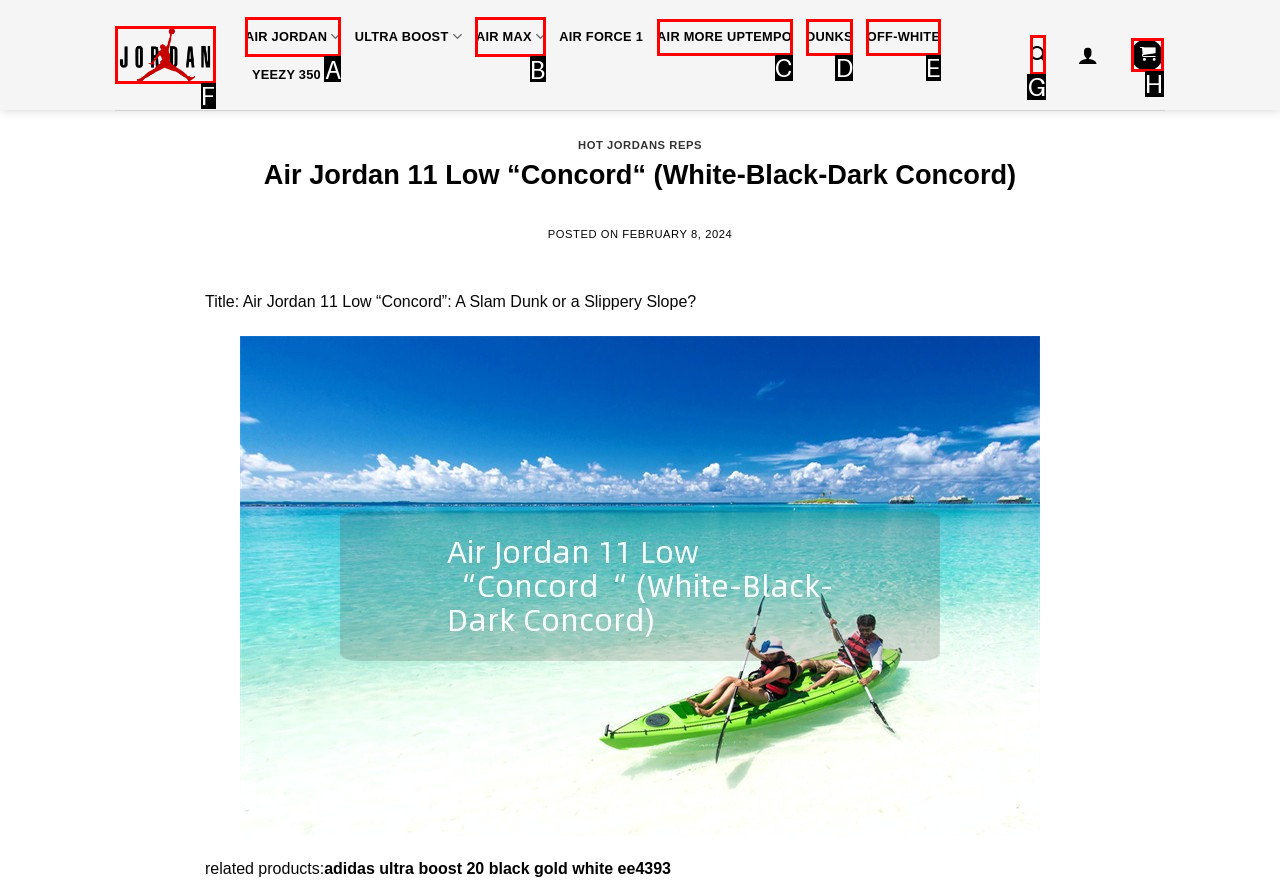Identify which lettered option to click to carry out the task: Search for a product. Provide the letter as your answer.

G